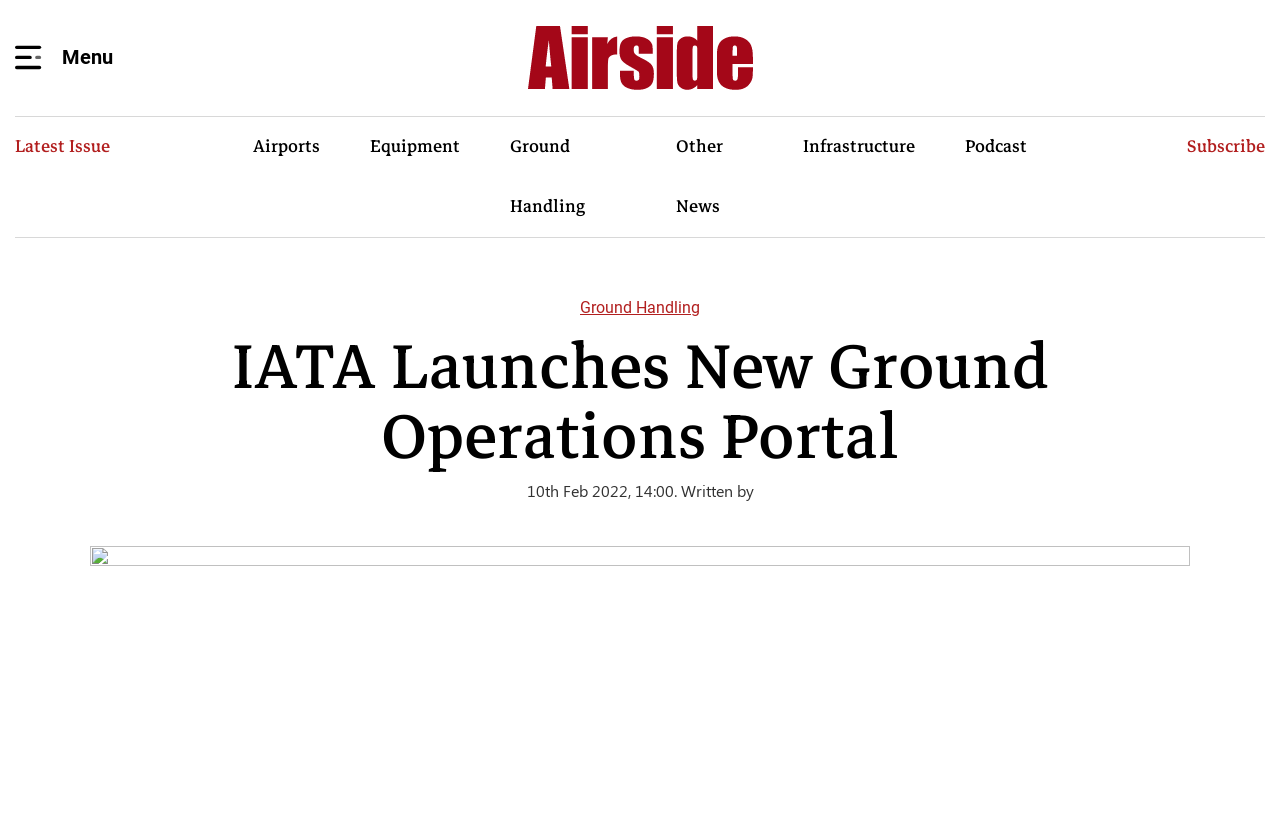Identify the bounding box coordinates of the element that should be clicked to fulfill this task: "Read the blog". The coordinates should be provided as four float numbers between 0 and 1, i.e., [left, top, right, bottom].

None